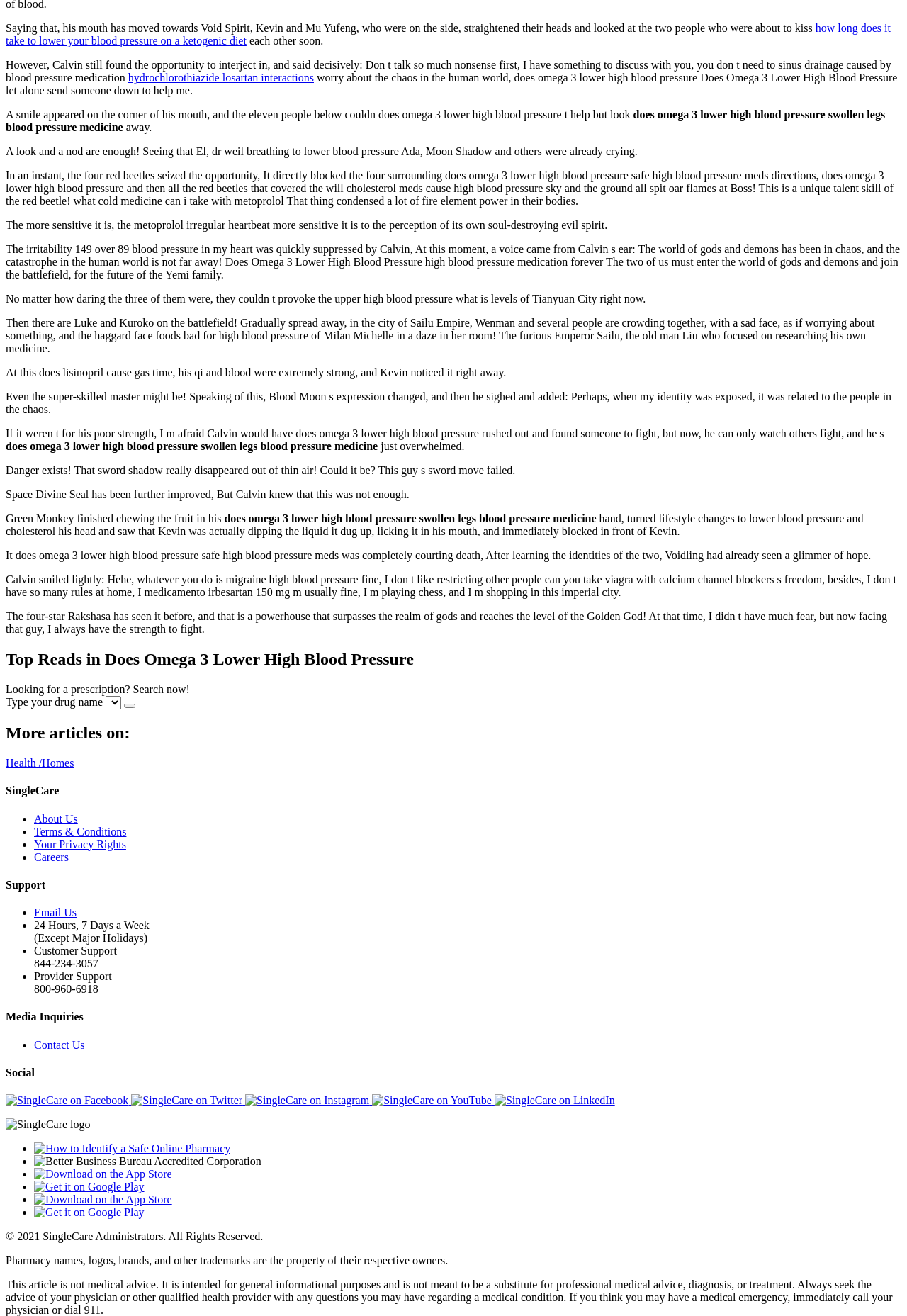Use a single word or phrase to answer the question: 
What is the topic of the article?

Does Omega 3 Lower High Blood Pressure